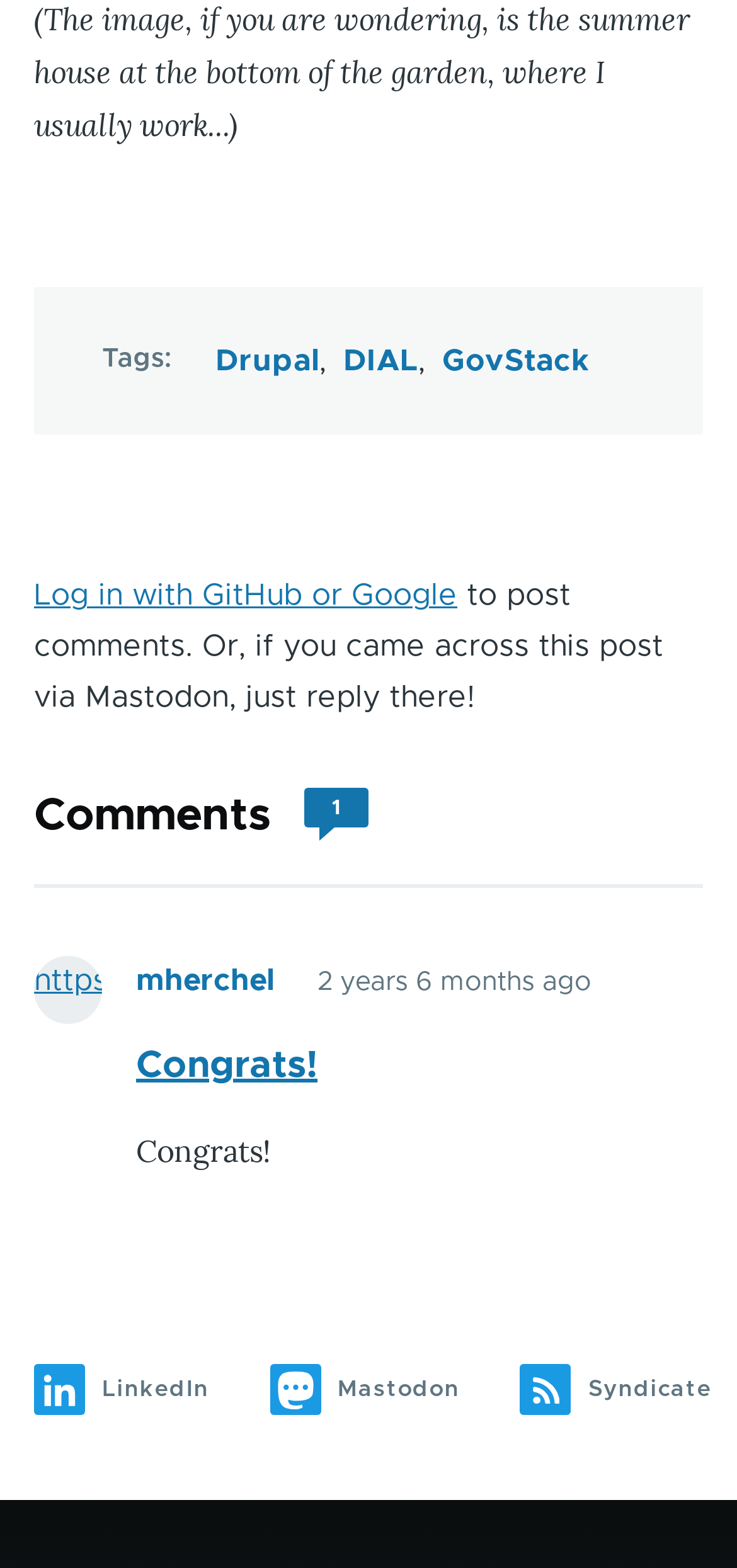Find the bounding box coordinates of the element to click in order to complete this instruction: "Visit Drupal". The bounding box coordinates must be four float numbers between 0 and 1, denoted as [left, top, right, bottom].

[0.292, 0.216, 0.433, 0.245]